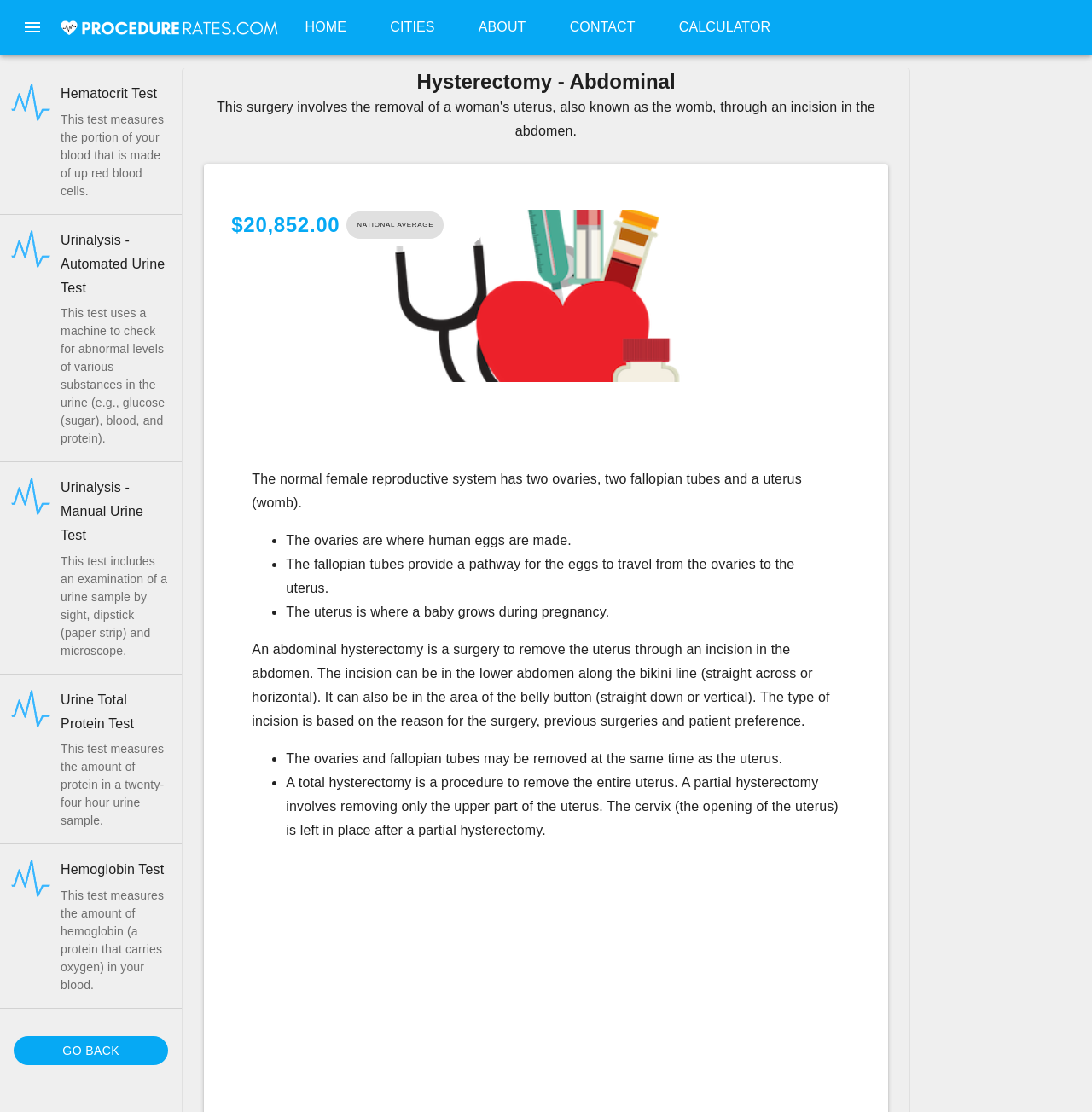Locate the bounding box coordinates of the area where you should click to accomplish the instruction: "Click the 'GO BACK' button".

[0.012, 0.932, 0.154, 0.958]